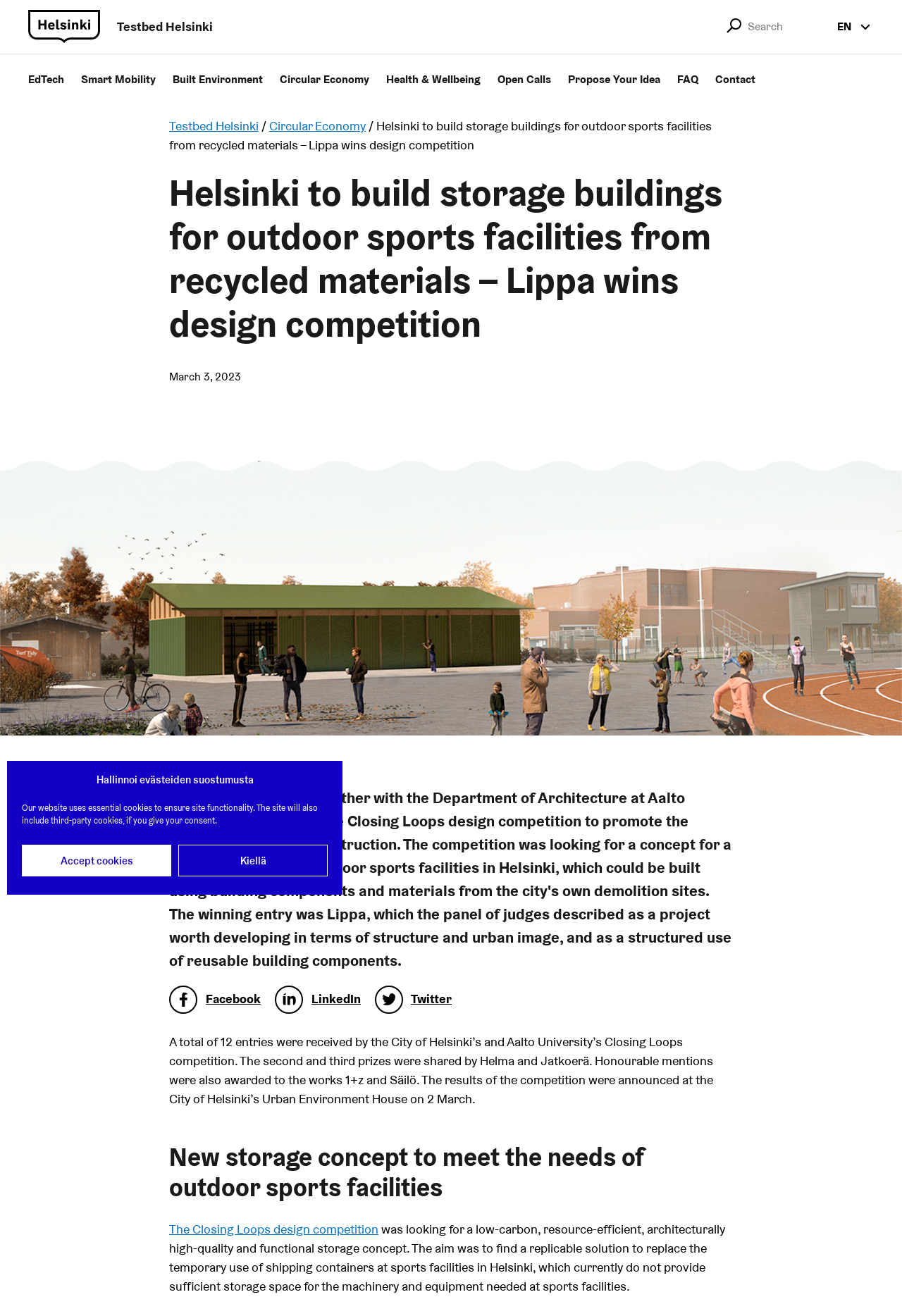Look at the image and answer the question in detail:
What is the name of the design competition?

I found the answer by looking at the text content of the webpage, specifically the sentence 'The City of Helsinki, together with the Department of Architecture at Aalto University, organised the Closing Loops design competition...' which indicates that the name of the design competition is 'Closing Loops'.